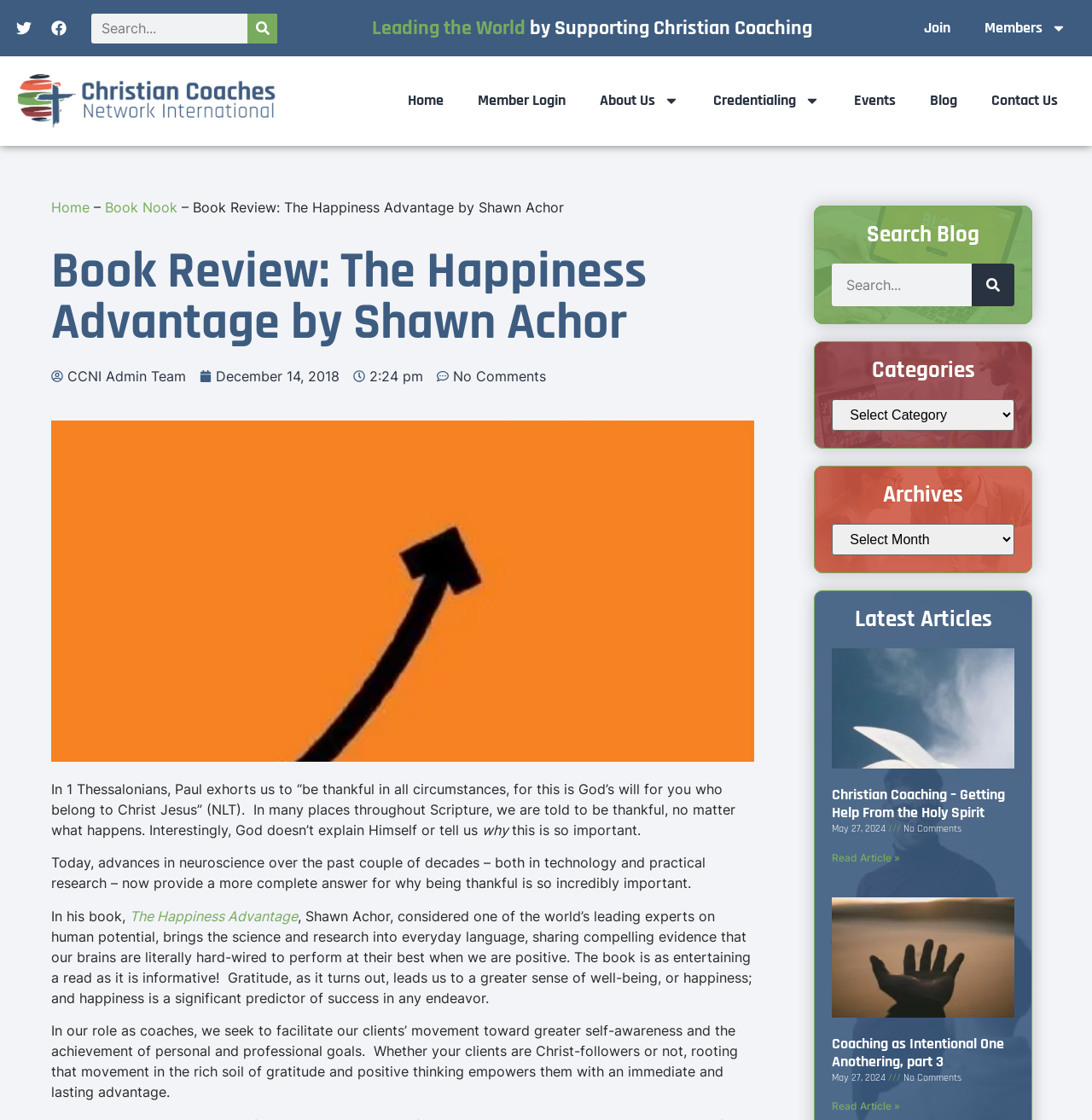Please respond to the question using a single word or phrase:
How many articles are listed in the 'Latest Articles' section?

2